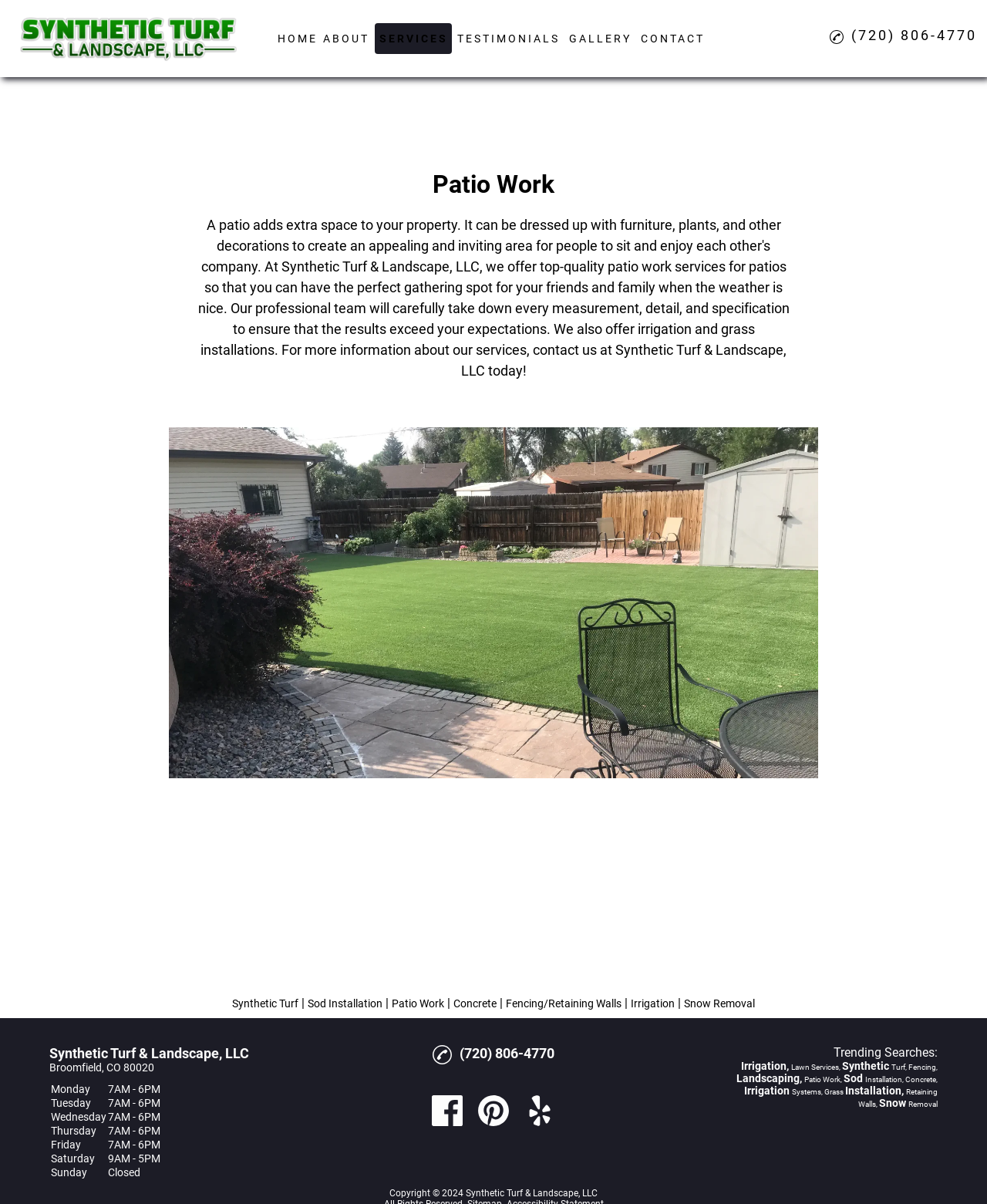Identify the bounding box coordinates of the clickable region to carry out the given instruction: "Click Facebook".

[0.438, 0.91, 0.469, 0.935]